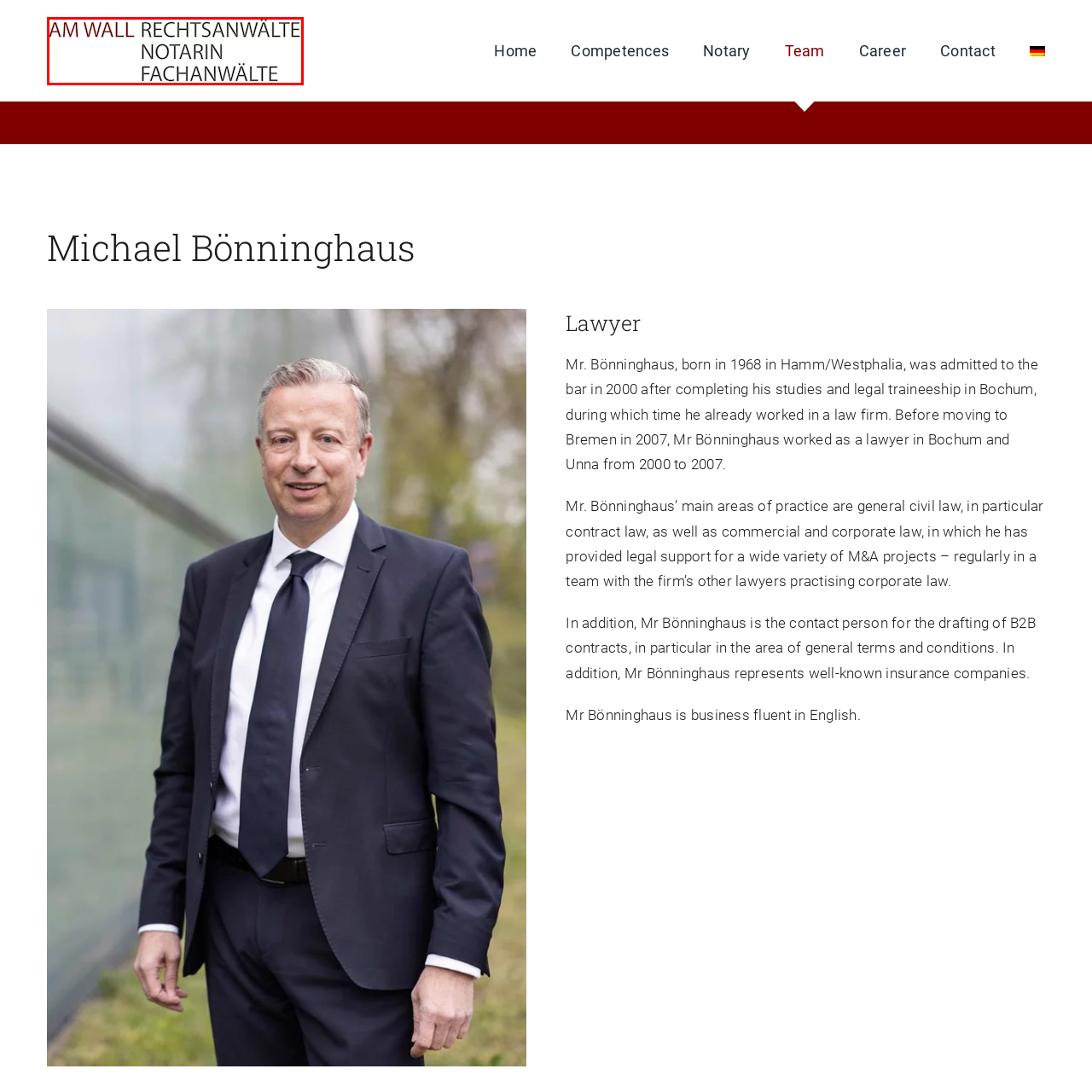Detail the contents of the image within the red outline in an elaborate manner.

The image features the logo of "Rechtsanwälte & Notariat AM WALL Bremen," prominently displaying the name "AM WALL" in a bold, deep red font, while the phrases "RECHTSANWÄLTE," "NOTARIN," and "FACHANWÄLTE" are rendered in a clean, modern black typeface. This logo symbolizes the legal services provided by the firm, which specializes in a range of legal practices, including corporate and commercial law. The design is professional and straightforward, reflecting the firm's commitment to offering expert legal counsel in Bremen.